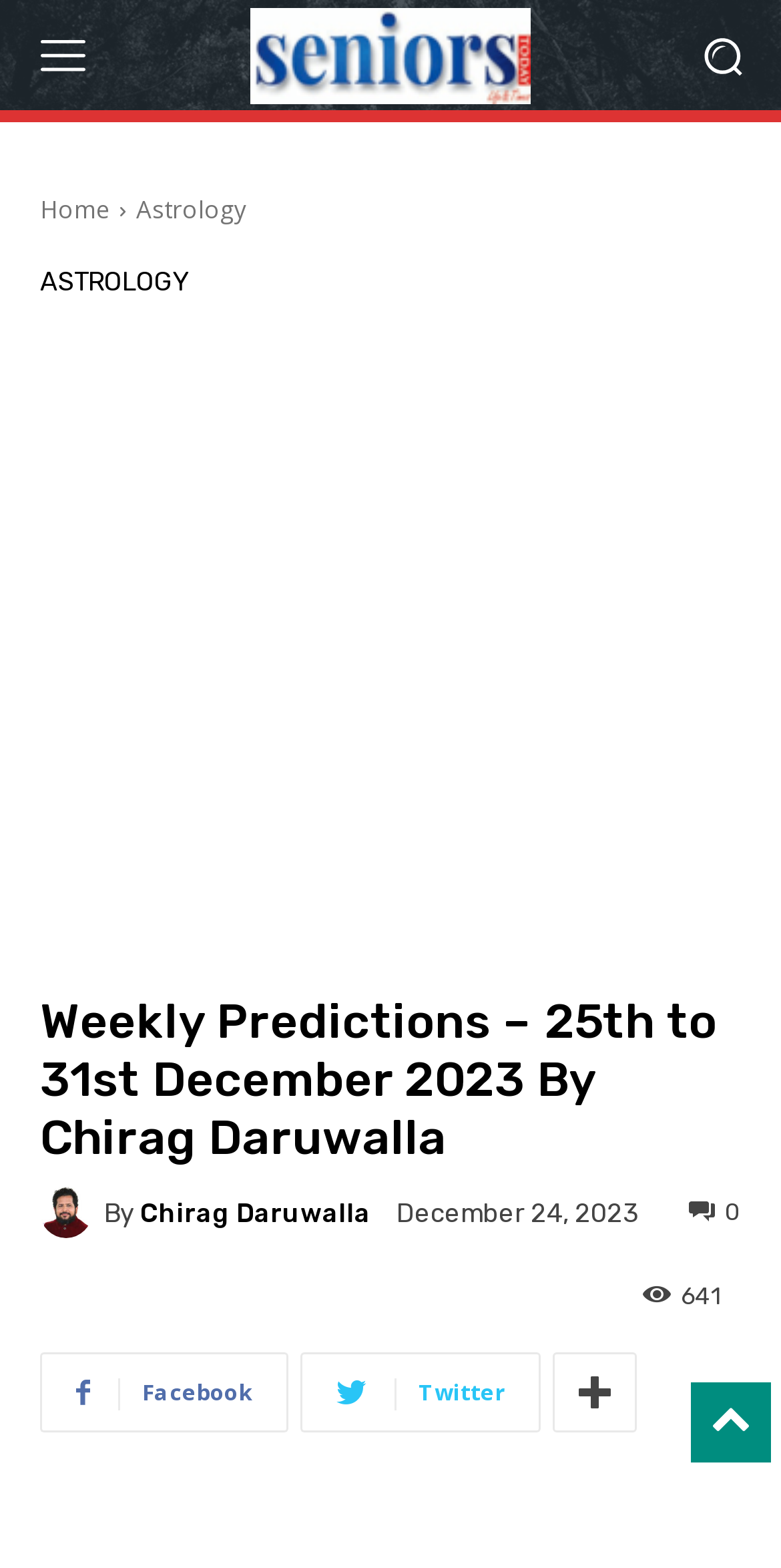Offer a meticulous caption that includes all visible features of the webpage.

The webpage is about weekly predictions from December 25th to 31st, 2023, by Chirag Daruwalla. At the top left, there is a menu button with an accompanying image. Next to it, the website's title "Seniors Today" is displayed with its logo. On the top right, a search button is located, accompanied by an image.

Below the top section, there are several navigation links, including "Home" and "Astrology", which are positioned horizontally. Underneath these links, there is a large advertisement iframe that spans the entire width of the page.

The main content of the webpage is headed by a title "Weekly Predictions – 25th to 31st December 2023 By Chirag Daruwalla", which is centered near the top of the page. Below the title, the author's name "Chirag Daruwalla" is mentioned twice, with the second instance having a longer description. The publication date "December 24, 2023" is displayed to the right of the author's name.

Further down, there is a link with a share icon, followed by a text "641" which might indicate the number of views or shares. At the bottom of the page, there are social media links to Facebook, Twitter, and another unknown platform, represented by their respective icons.